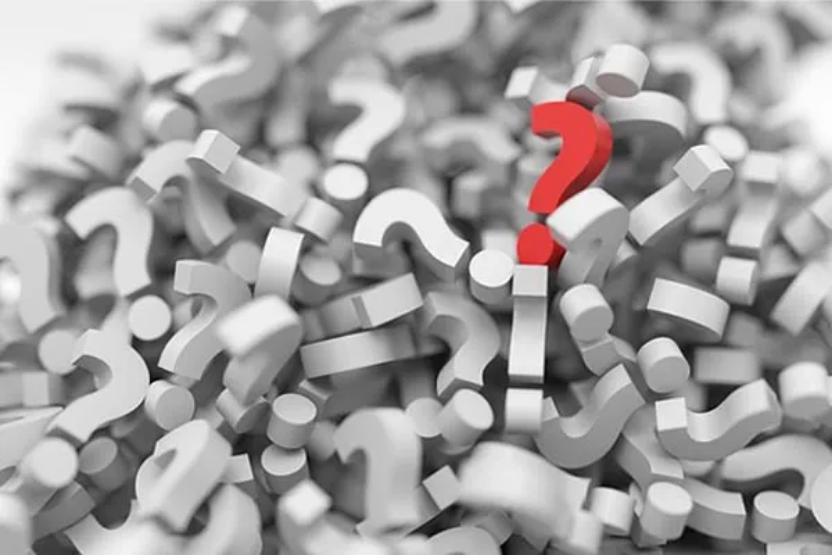Offer a detailed narrative of the scene depicted in the image.

The image depicts a dense cluster of white question marks, symbolizing inquiry and uncertainty. Among this array, one striking question mark stands out in vibrant red, effectively drawing attention to itself as the focal point. This visual representation highlights the theme of seeking answers or navigating complex decisions, which aligns with the overarching topic of exploring important questions when hiring a property manager. The contrast between the neutral gray question marks and the bold red emphasizes the need for careful consideration and clarity in decision-making processes.